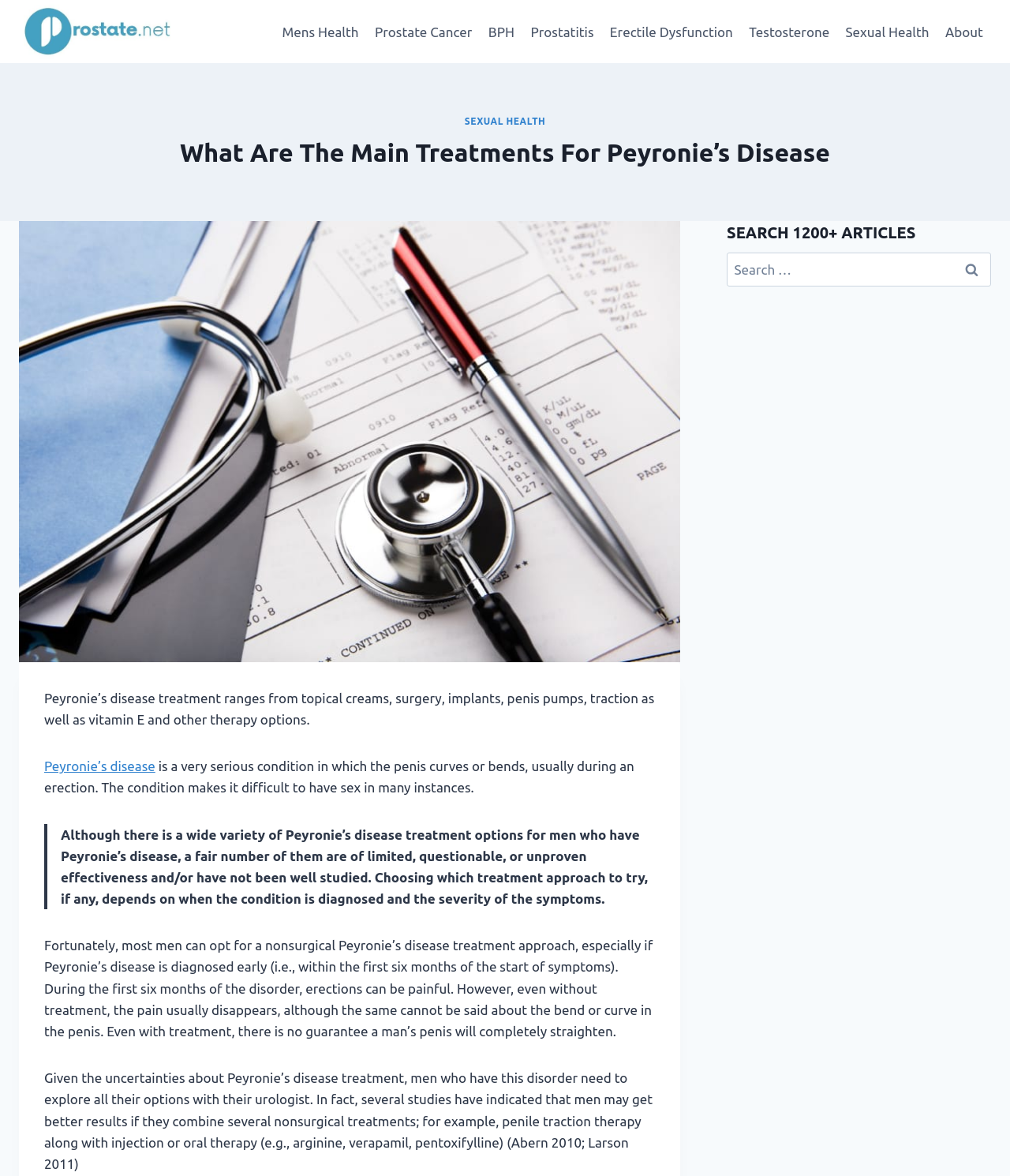What is the purpose of the search box?
Answer the question with a detailed explanation, including all necessary information.

The search box is located below the heading 'SEARCH 1200+ ARTICLES', which suggests that its purpose is to allow users to search through a large collection of articles related to the topic of Peyronie's disease.